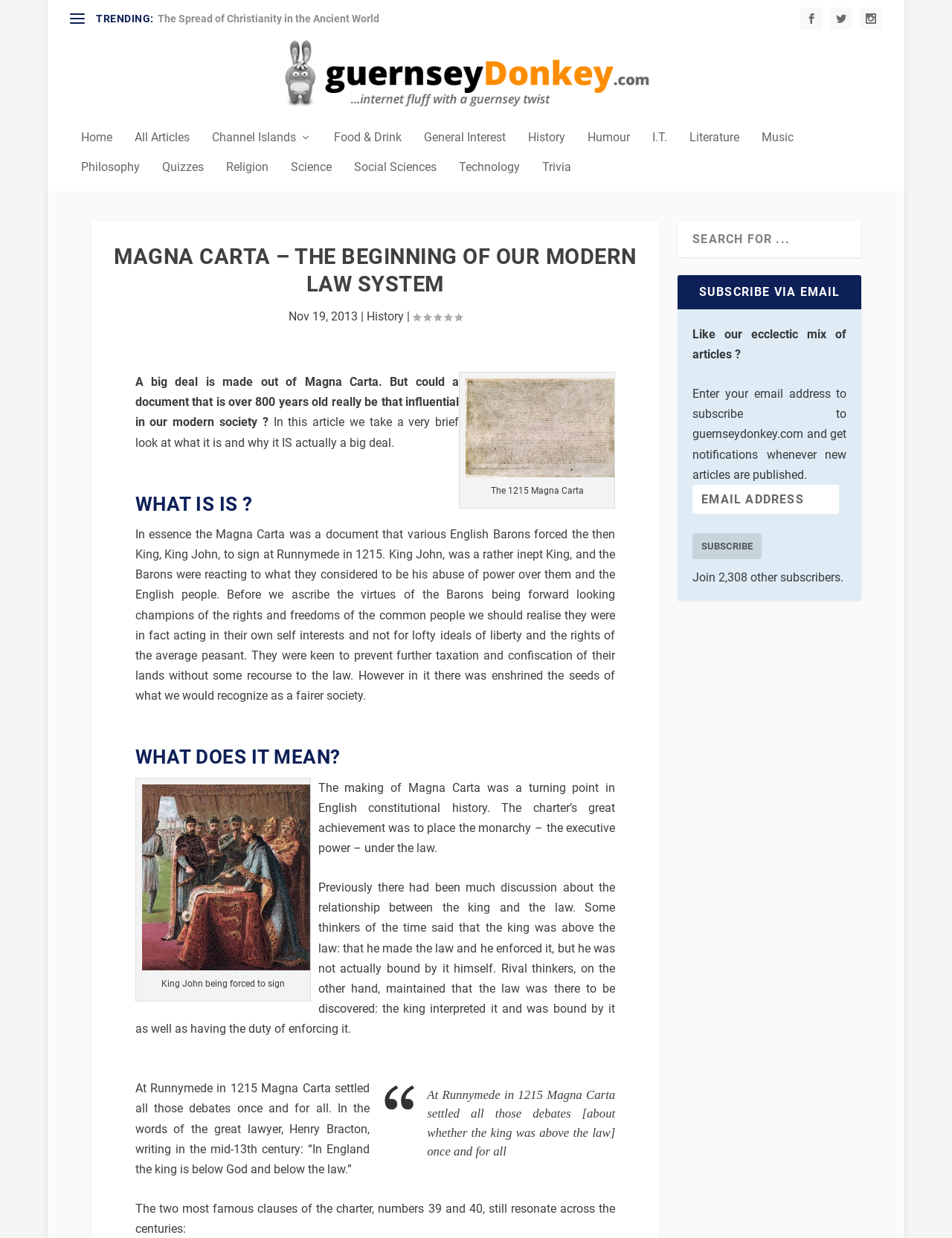Provide a thorough and detailed response to the question by examining the image: 
How many subscribers does guernseydonkey.com have?

According to the website, guernseydonkey.com has 2,308 subscribers, as indicated by the text 'Join 2,308 other subscribers'.